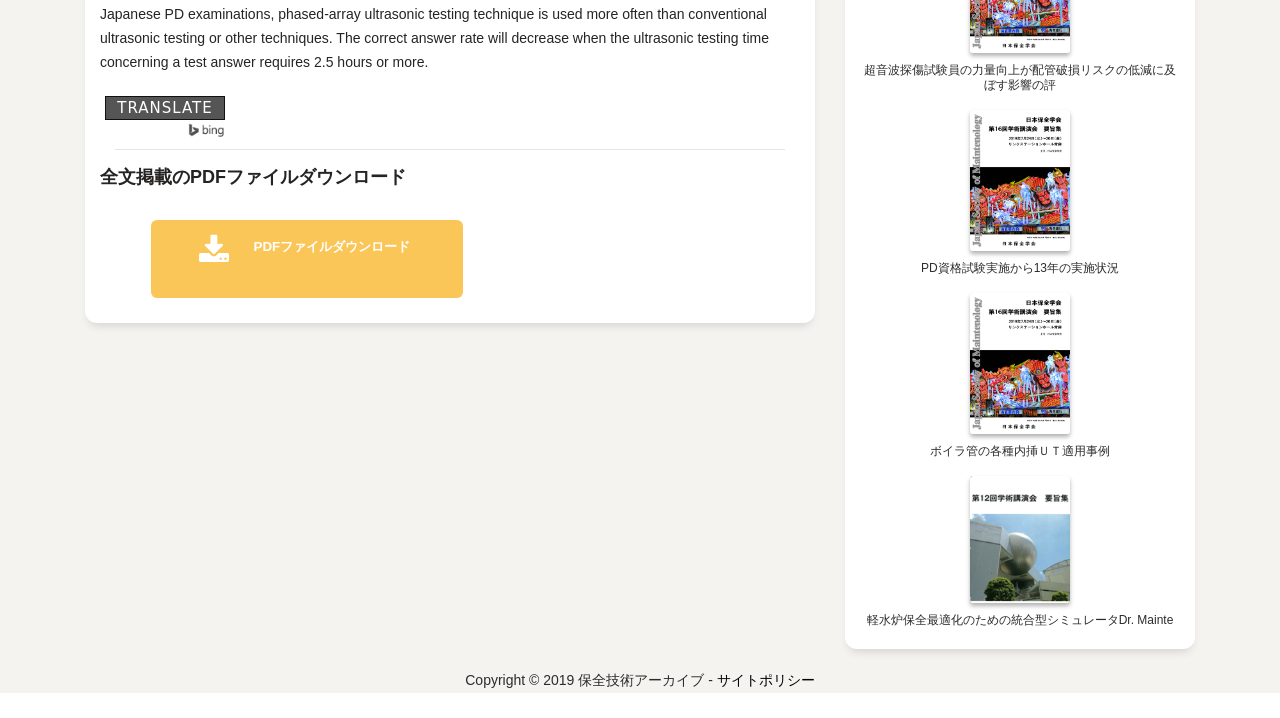Calculate the bounding box coordinates for the UI element based on the following description: "軽水炉保全最適化のための統合型シミュレータDr. Mainte". Ensure the coordinates are four float numbers between 0 and 1, i.e., [left, top, right, bottom].

[0.672, 0.745, 0.922, 0.875]